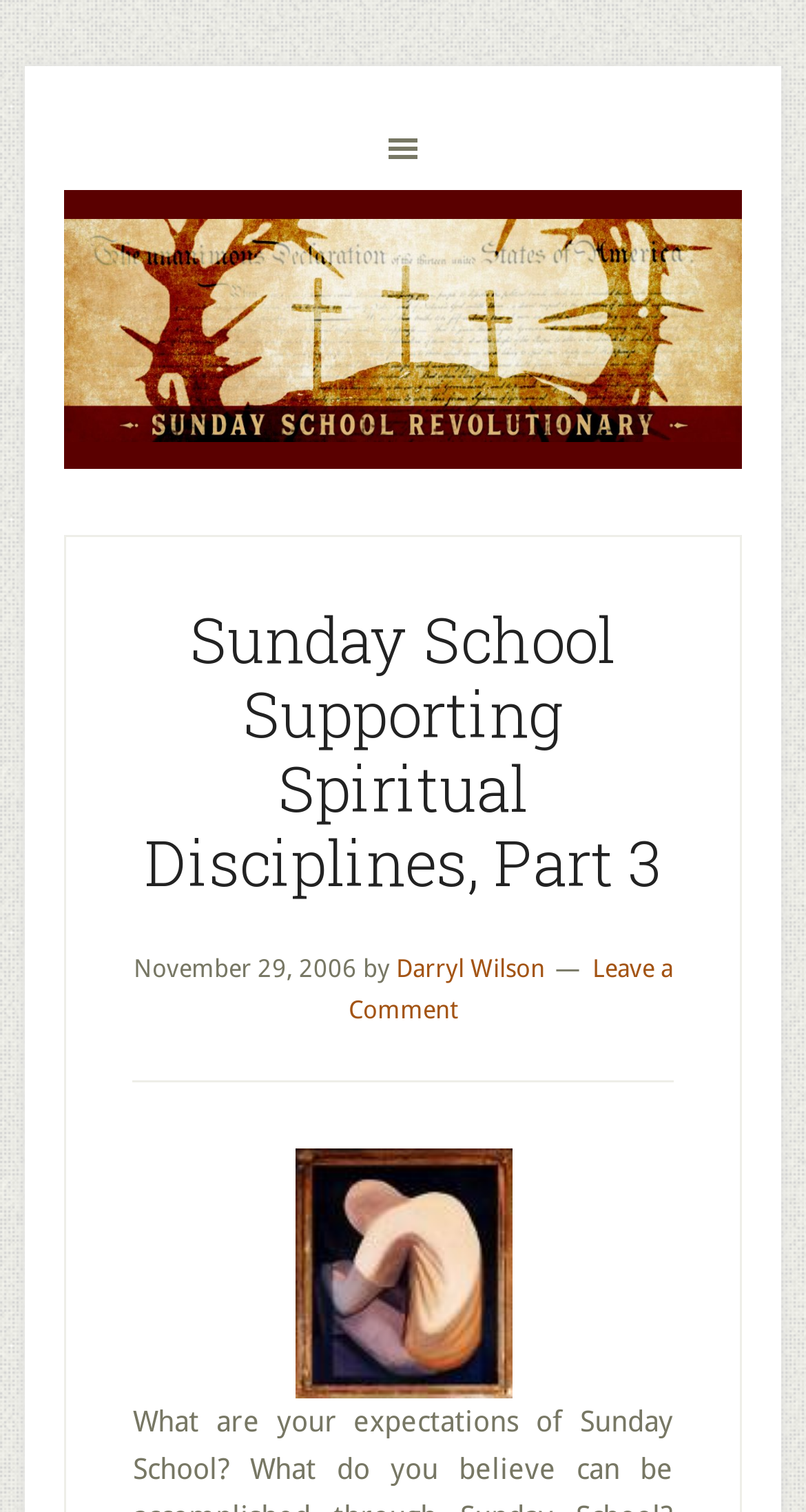Determine the bounding box of the UI element mentioned here: "Darryl Wilson". The coordinates must be in the format [left, top, right, bottom] with values ranging from 0 to 1.

[0.491, 0.631, 0.676, 0.65]